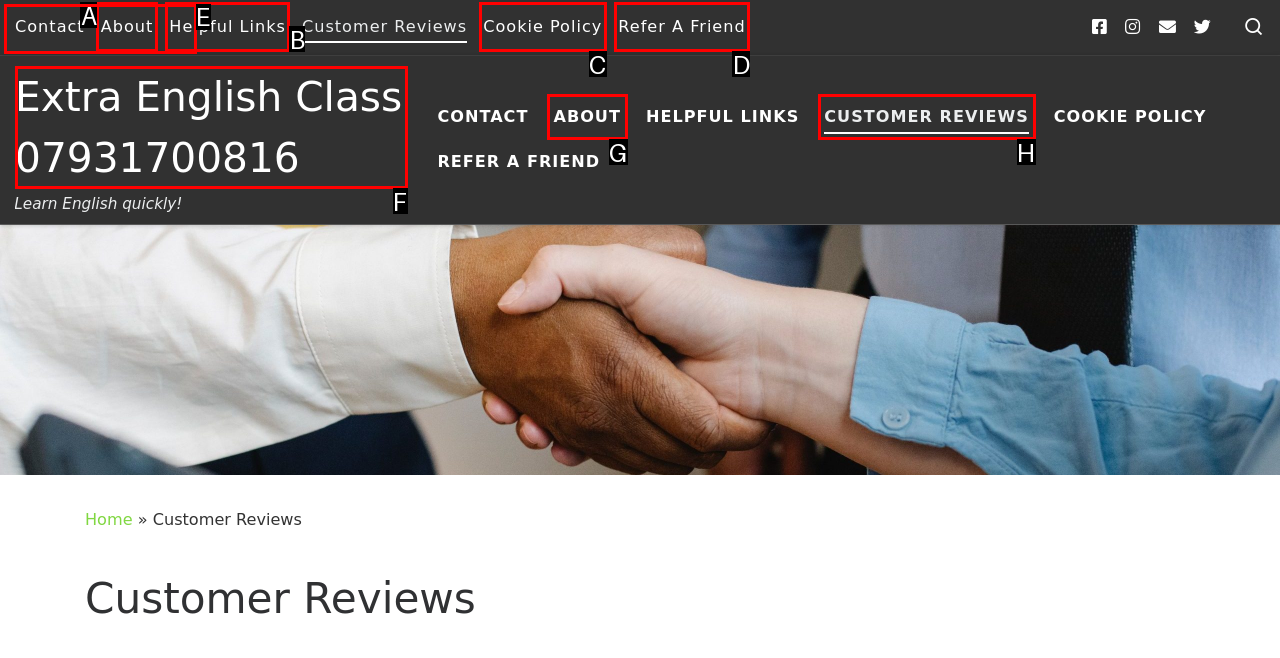Find the option that matches this description: Extra English Class 07931700816
Provide the matching option's letter directly.

F